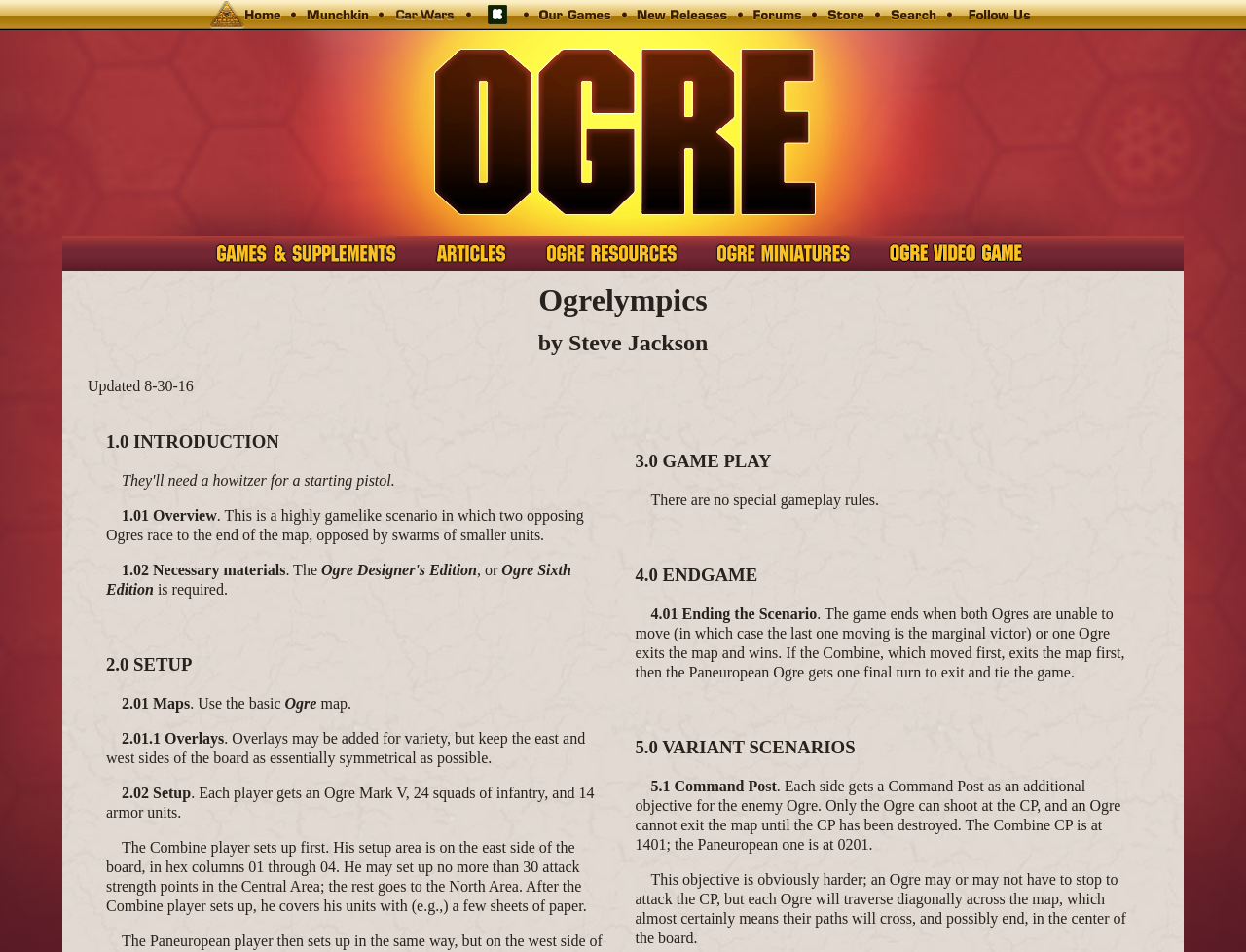What is the name of the game described on this webpage?
Could you answer the question in a detailed manner, providing as much information as possible?

The webpage has a heading 'Ogrelympics' at the top, and the content describes the rules and gameplay of a game with this name.